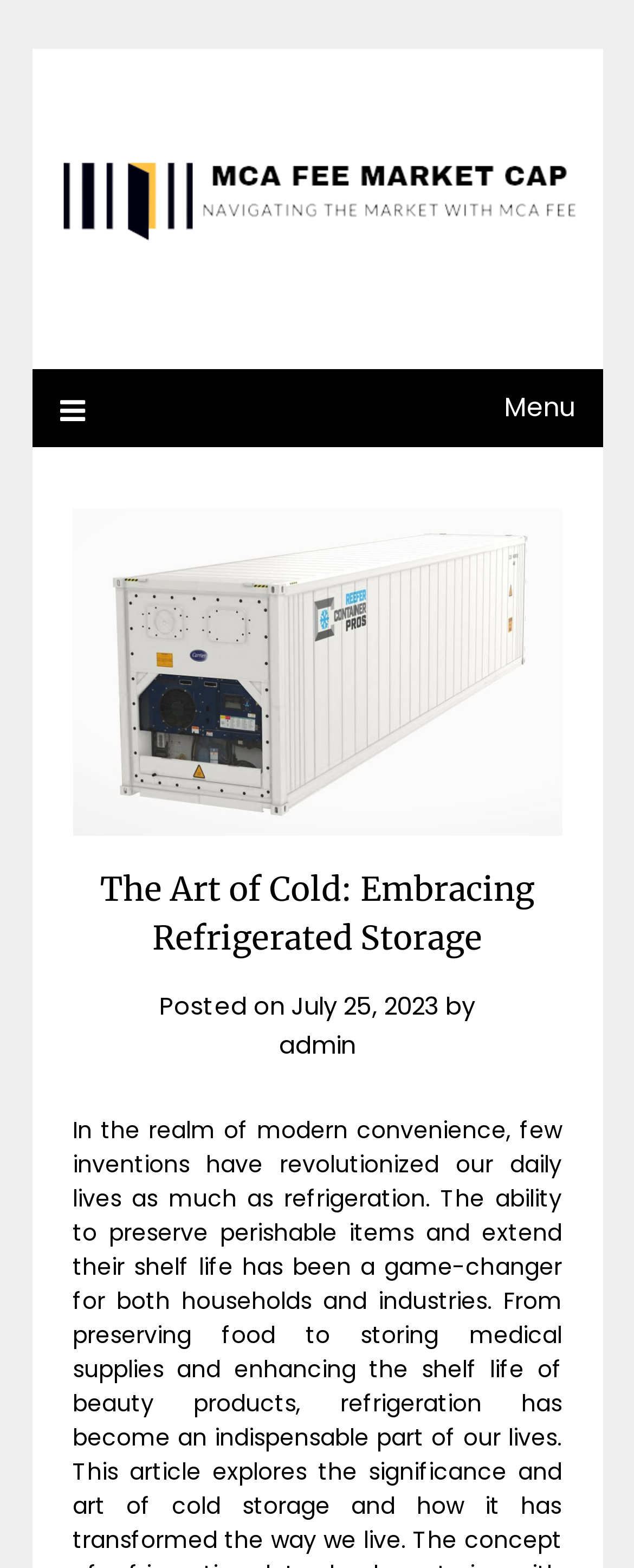Provide an in-depth caption for the elements present on the webpage.

The webpage is about "The Art of Cold: Embracing Refrigerated Storage" and appears to be a blog post or article. At the top, there is a link to "Mca Fee Market Cap" accompanied by an image, taking up most of the width of the page. Below this, there is a menu link with an icon, which is not expanded by default.

The main content of the page is a header section that spans almost the entire width of the page. This section contains an image related to the article title, a heading with the title "The Art of Cold: Embracing Refrigerated Storage", and some metadata about the post. The metadata includes the text "Posted on", a link to the date "July 25, 2023", and the author's name "admin", which is also a link.

Overall, the page has a simple layout with a clear hierarchy of elements, making it easy to navigate and read.